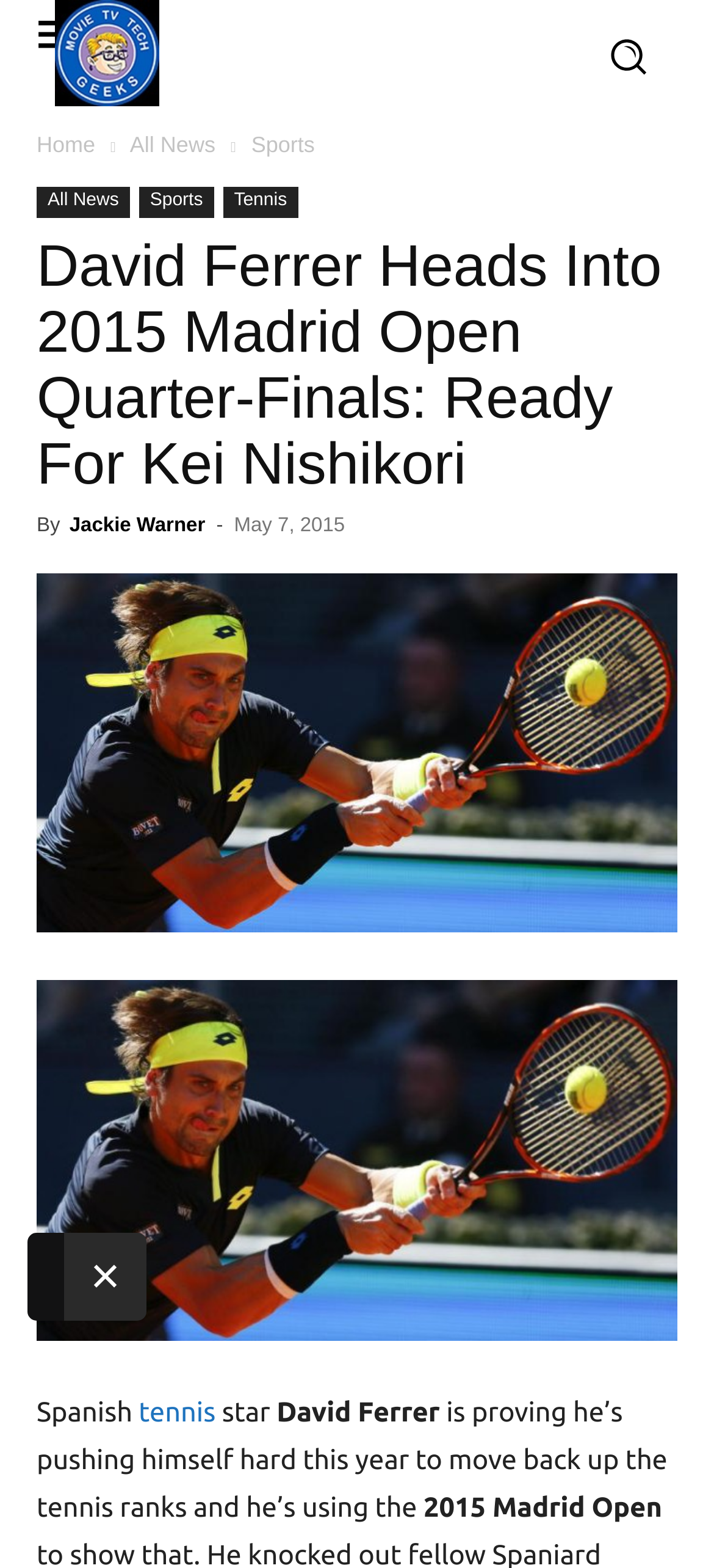Please find the bounding box coordinates of the element's region to be clicked to carry out this instruction: "Click the 'Close ×' button".

[0.09, 0.786, 0.205, 0.842]